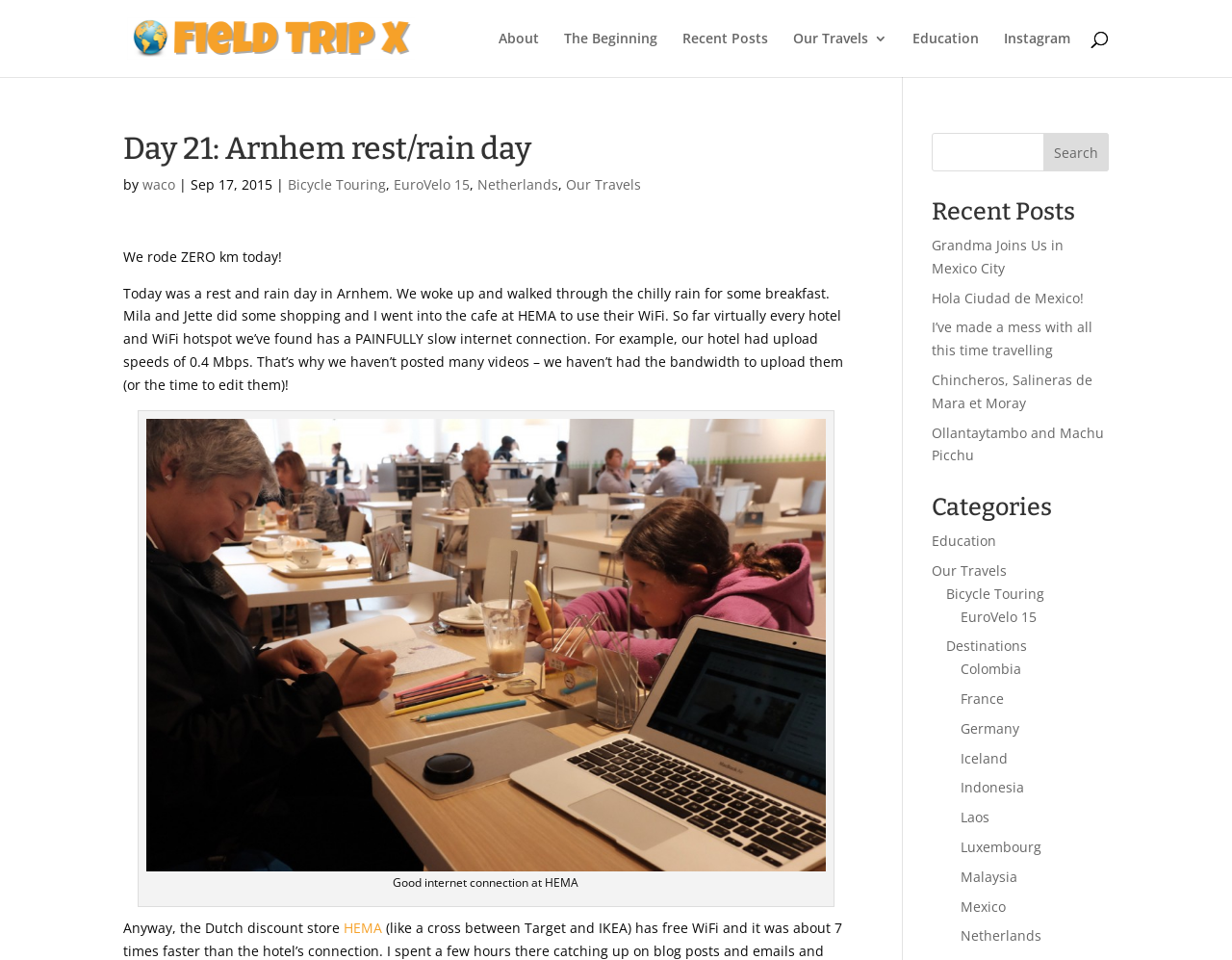Determine the bounding box coordinates of the section to be clicked to follow the instruction: "Explore Bookshelf". The coordinates should be given as four float numbers between 0 and 1, formatted as [left, top, right, bottom].

None